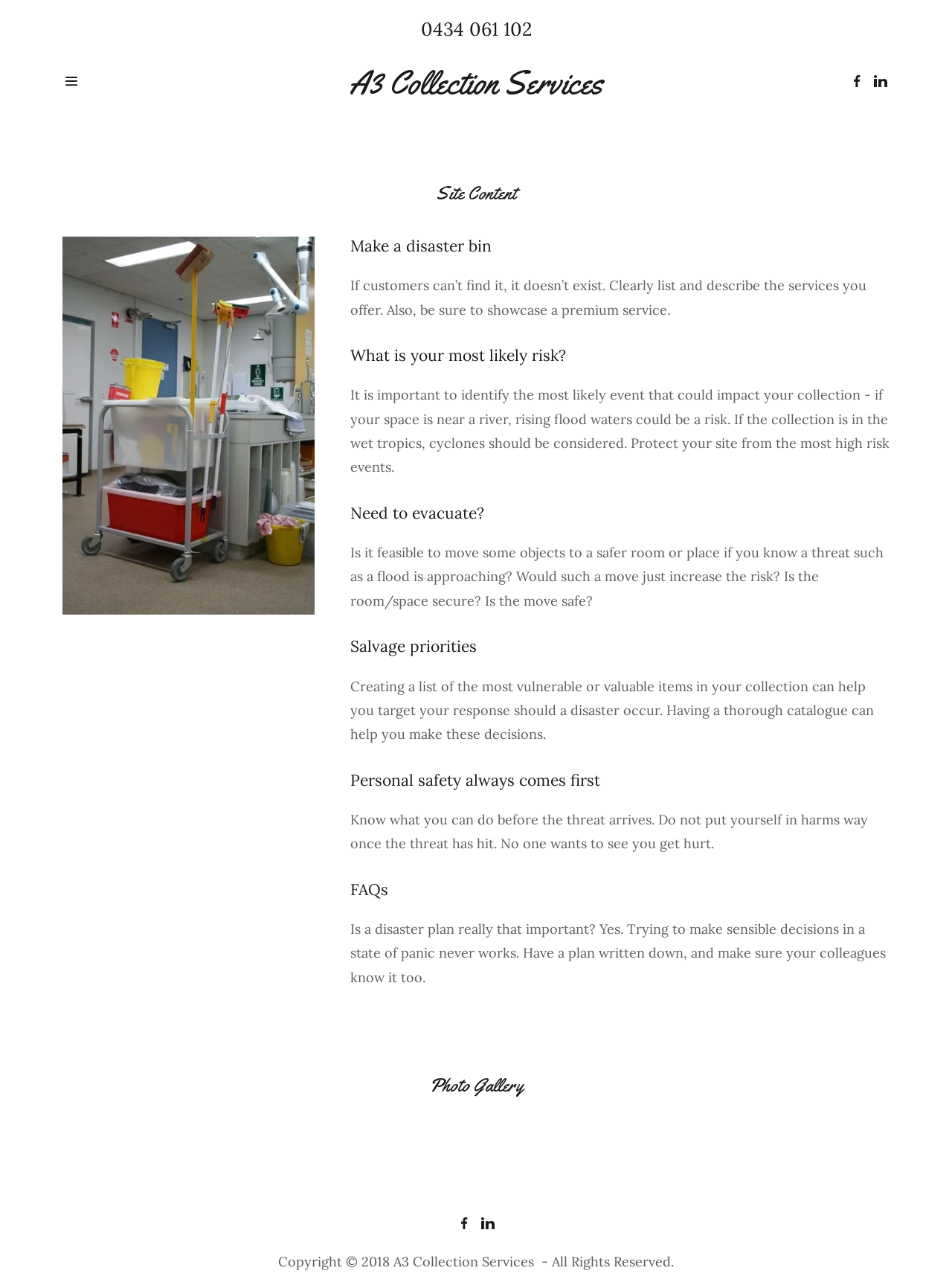Find the bounding box coordinates of the element you need to click on to perform this action: 'Click on the 'Blog' link'. The coordinates should be represented by four float values between 0 and 1, in the format [left, top, right, bottom].

[0.019, 0.462, 0.253, 0.5]